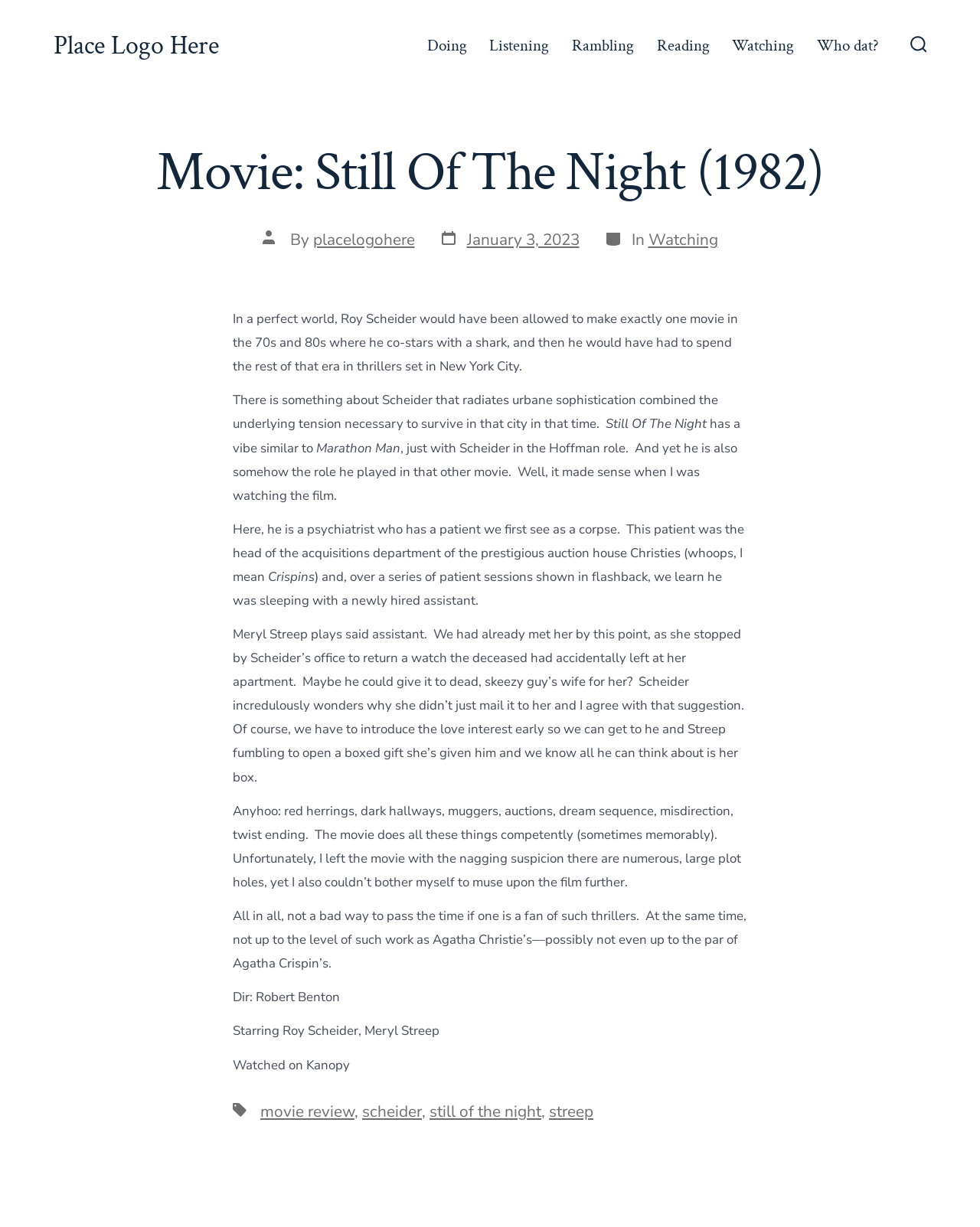What is the profession of the patient?
Answer the question in a detailed and comprehensive manner.

In the article section of the webpage, it is mentioned that 'This patient was the head of the acquisitions department of the prestigious auction house Crispins...'